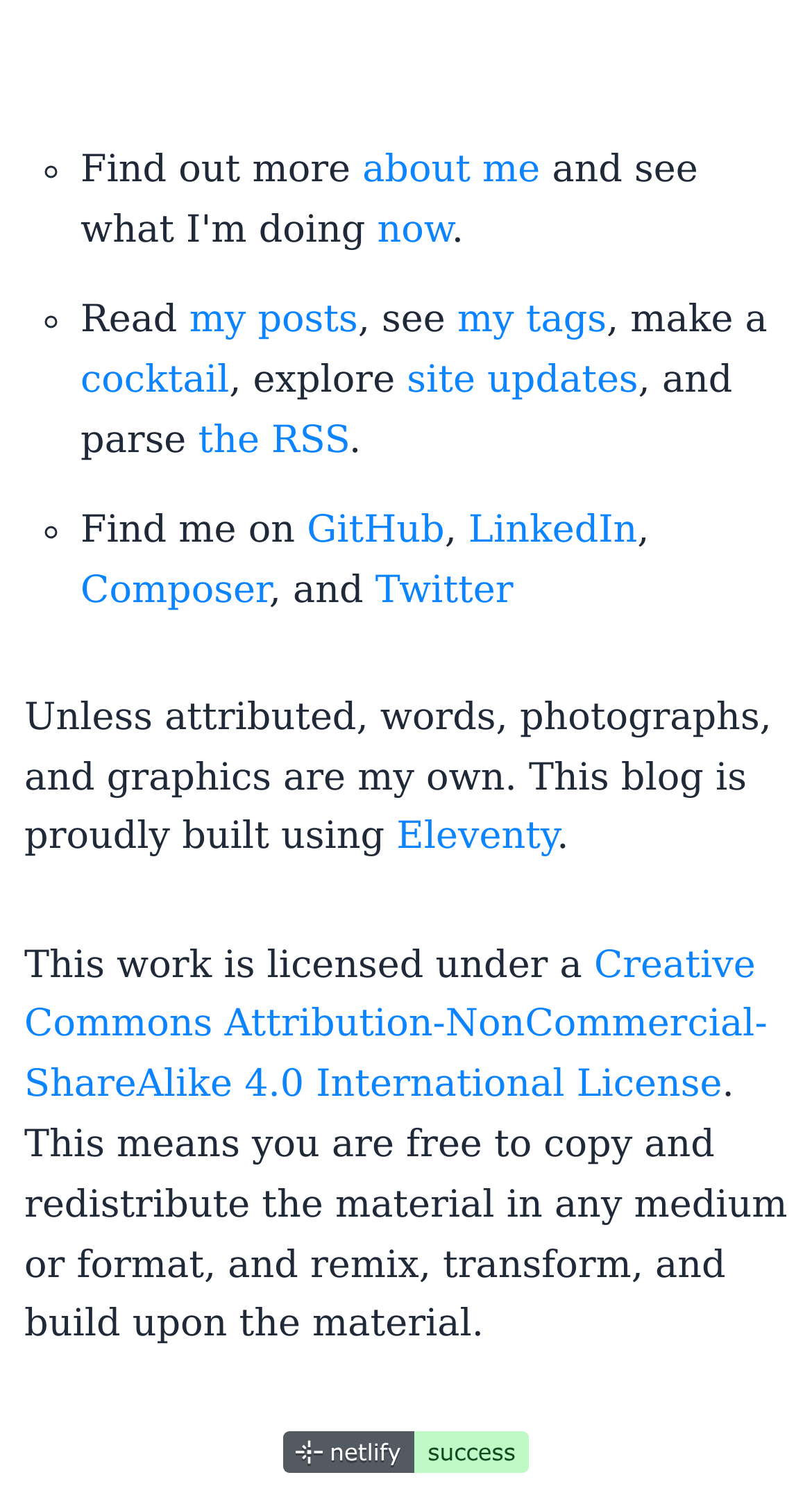Find the bounding box coordinates corresponding to the UI element with the description: "Chat Now". The coordinates should be formatted as [left, top, right, bottom], with values as floats between 0 and 1.

None